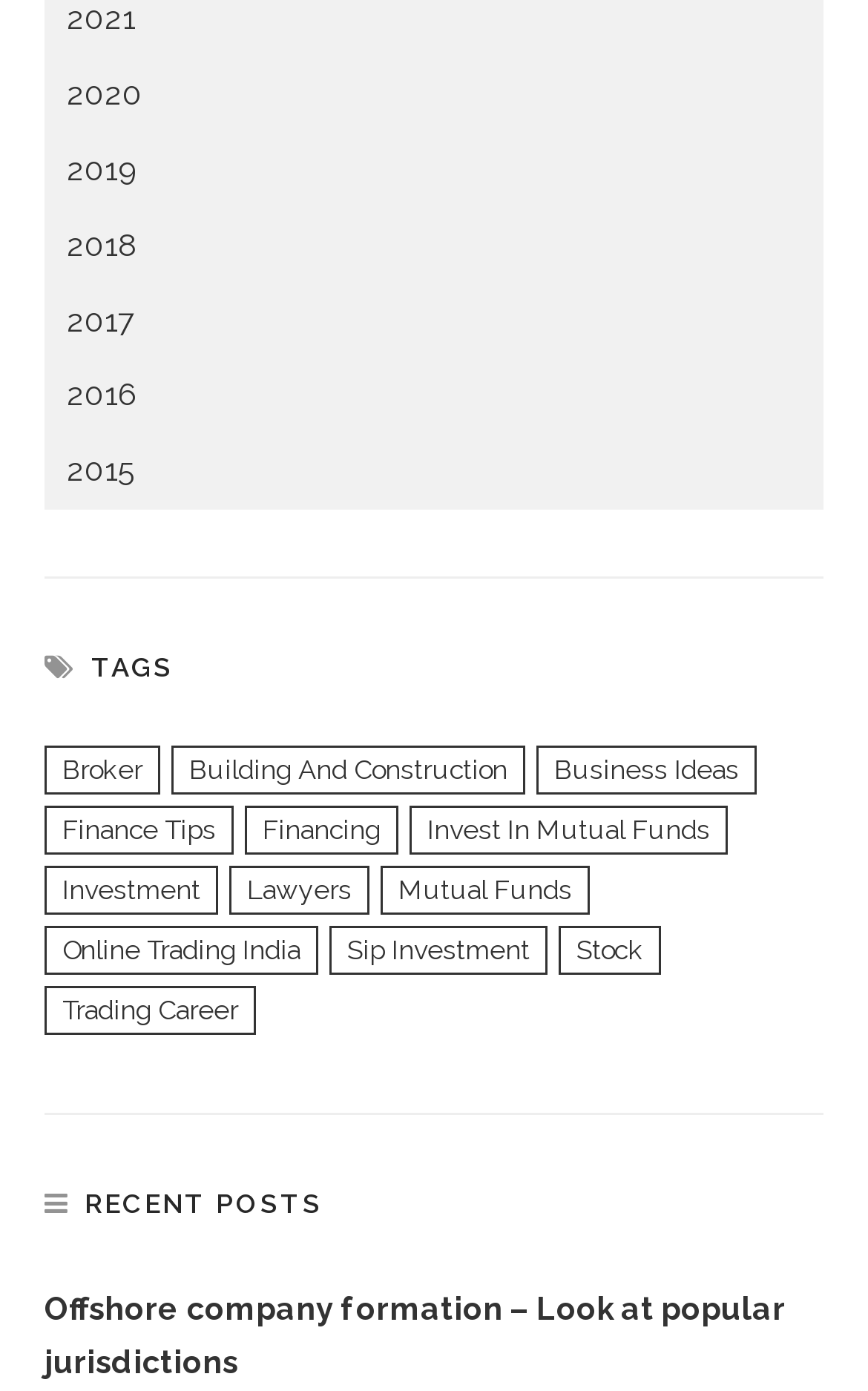Determine the bounding box coordinates for the element that should be clicked to follow this instruction: "Check recent posts". The coordinates should be given as four float numbers between 0 and 1, in the format [left, top, right, bottom].

[0.051, 0.85, 0.372, 0.883]